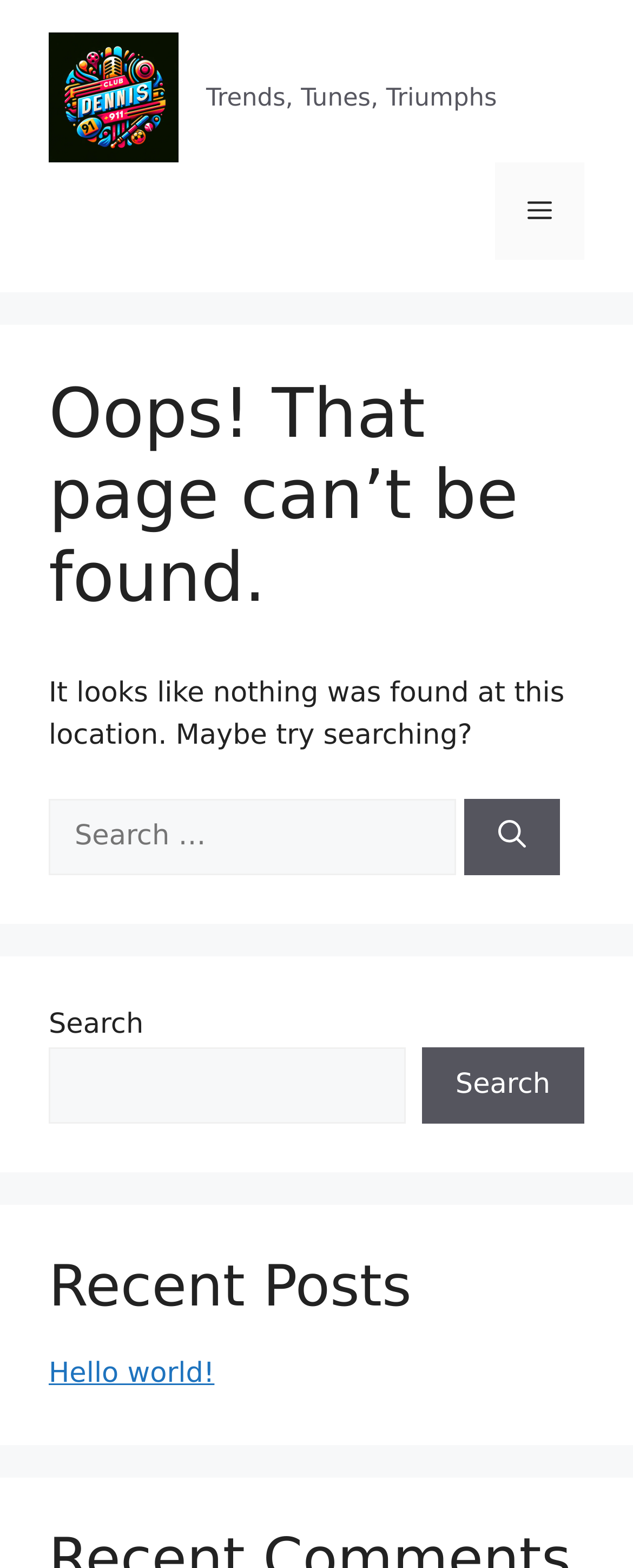What is the title of the recent post?
From the image, respond using a single word or phrase.

Hello world!